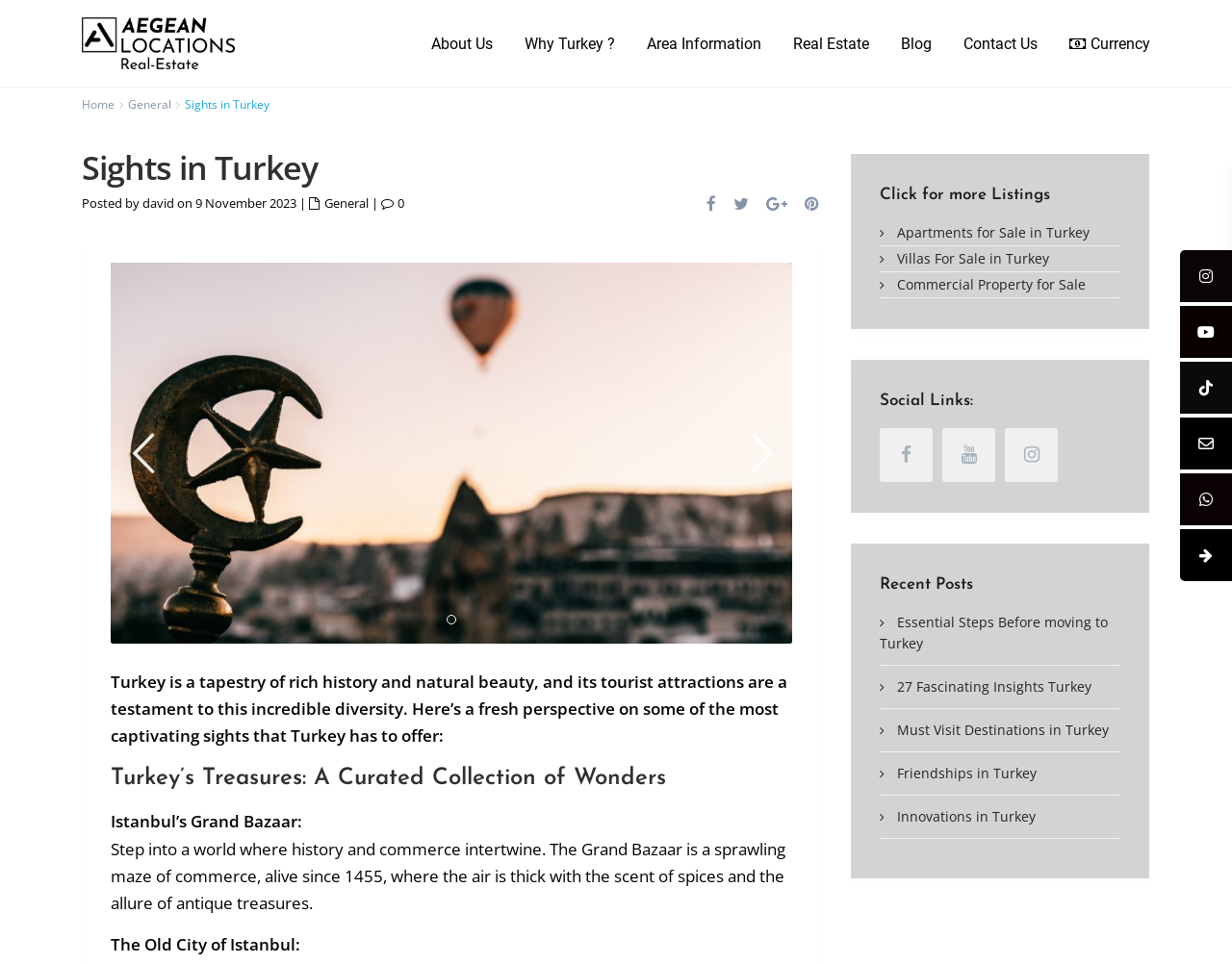What is the name of the famous market in Istanbul?
Can you provide a detailed and comprehensive answer to the question?

The webpage mentions 'Istanbul’s Grand Bazaar:' as a heading, and then describes it as 'a sprawling maze of commerce, alive since 1455, where the air is thick with the scent of spices and the allure of antique treasures.' This indicates that the famous market in Istanbul being referred to is the Grand Bazaar.